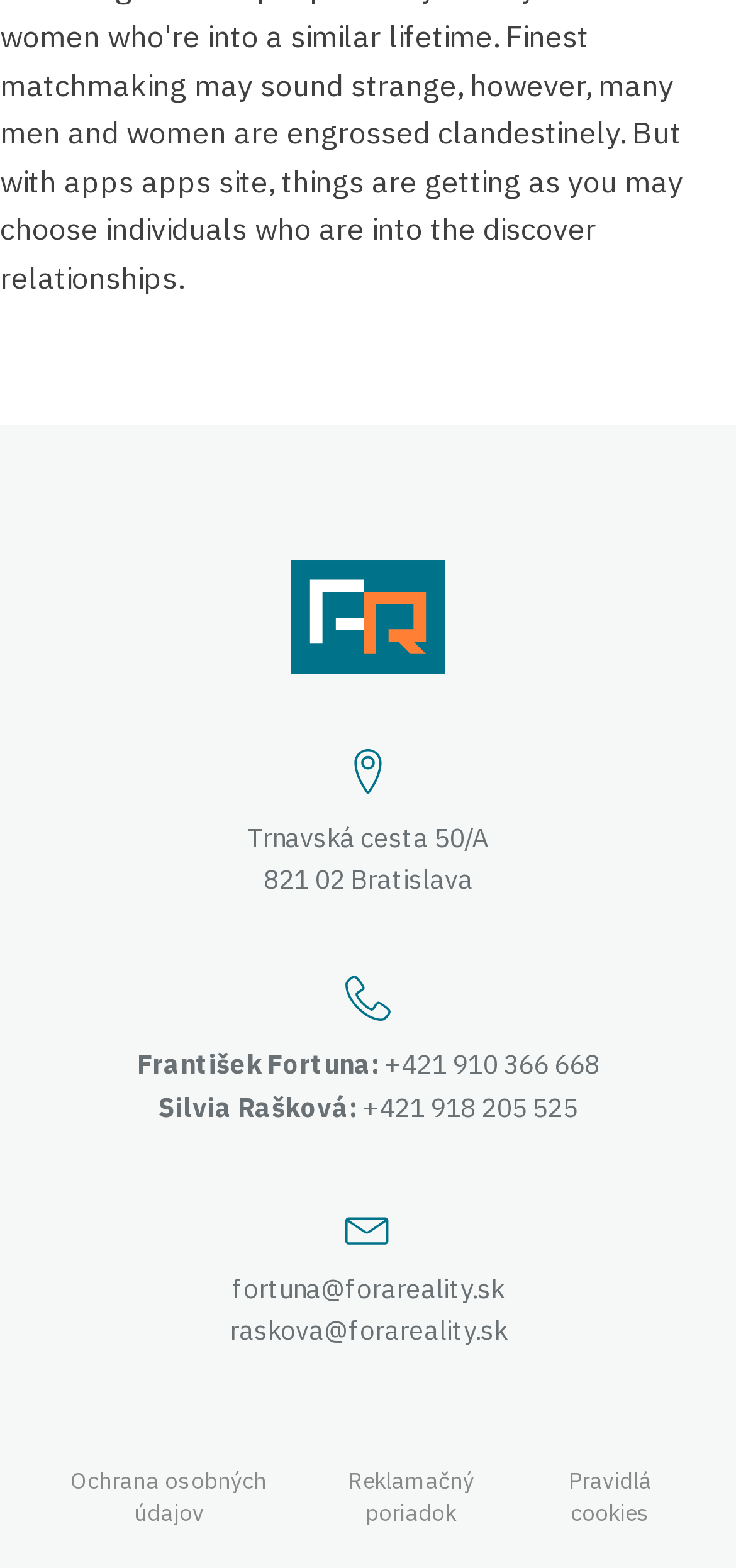What is the address of František Fortuna?
Carefully analyze the image and provide a detailed answer to the question.

I found the address by looking at the static text elements above the name 'František Fortuna:', which are 'Trnavská cesta 50/A' and '821 02 Bratislava'.